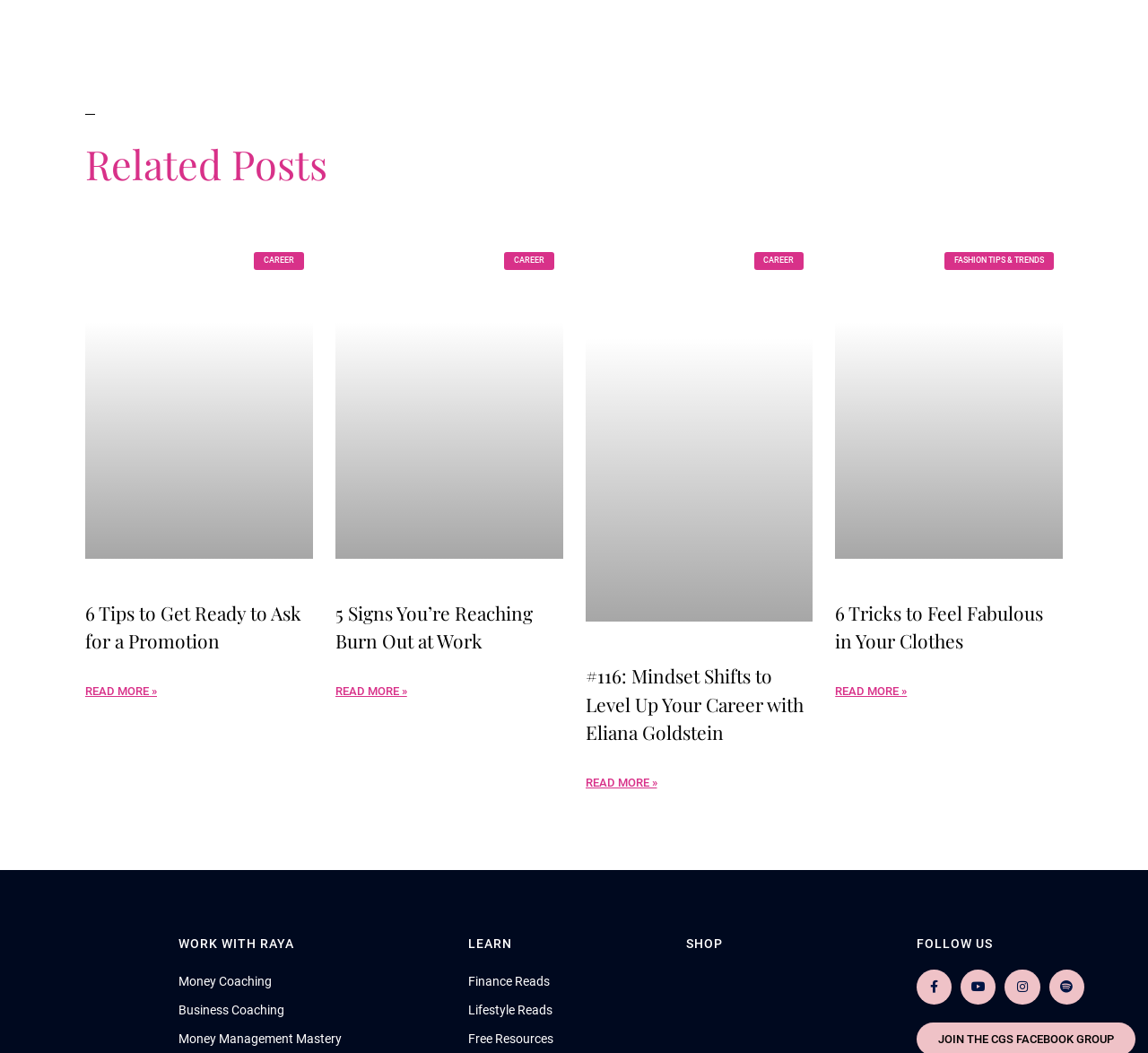Please determine the bounding box coordinates of the element to click on in order to accomplish the following task: "Read more about 6 Tips to Get Ready to Ask for a Promotion". Ensure the coordinates are four float numbers ranging from 0 to 1, i.e., [left, top, right, bottom].

[0.074, 0.645, 0.137, 0.668]